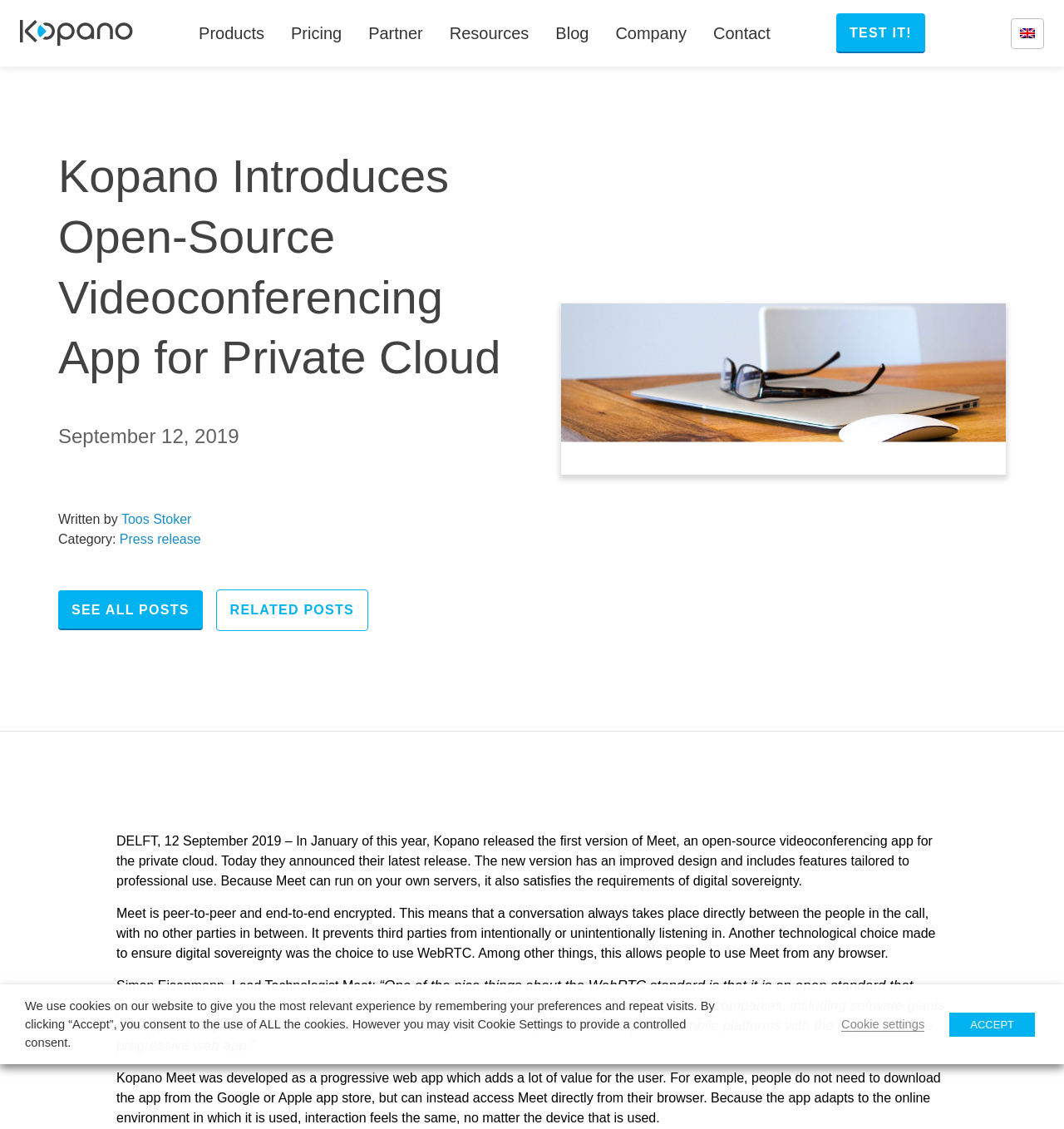Who is the Lead Technologist of Meet?
Refer to the image and provide a concise answer in one word or phrase.

Simon Eisenmann